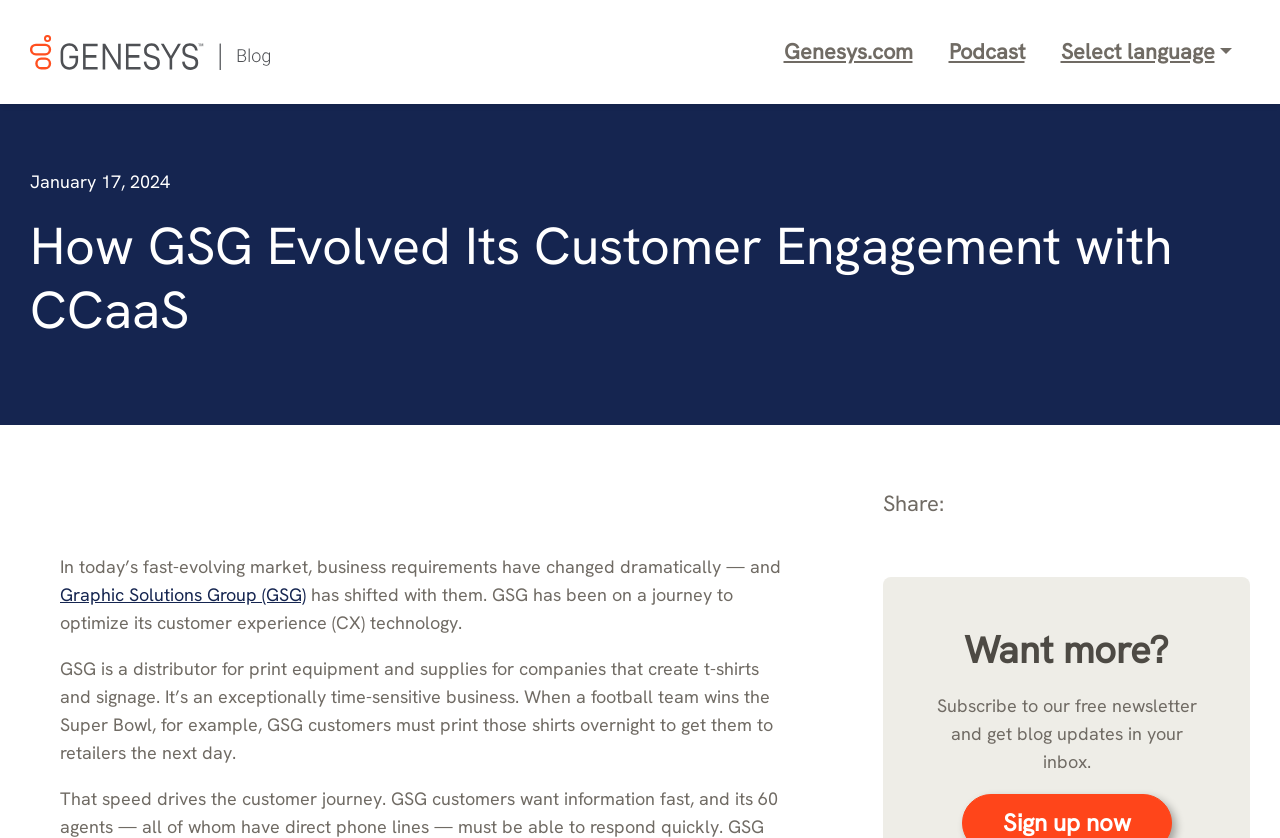Answer succinctly with a single word or phrase:
What is the topic of the blog post?

Customer engagement with CCaaS